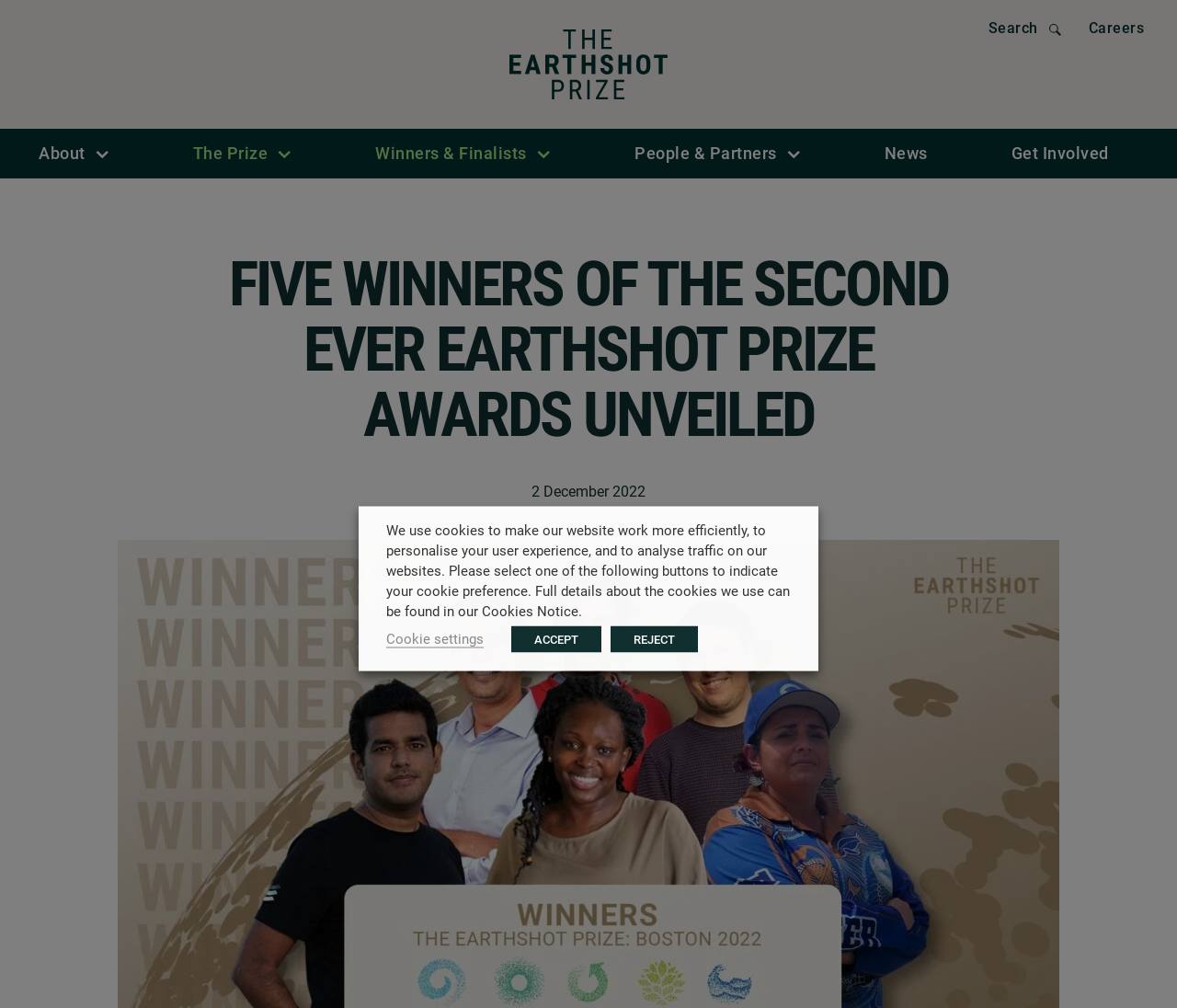Could you specify the bounding box coordinates for the clickable section to complete the following instruction: "read the latest News"?

[0.747, 0.128, 0.793, 0.177]